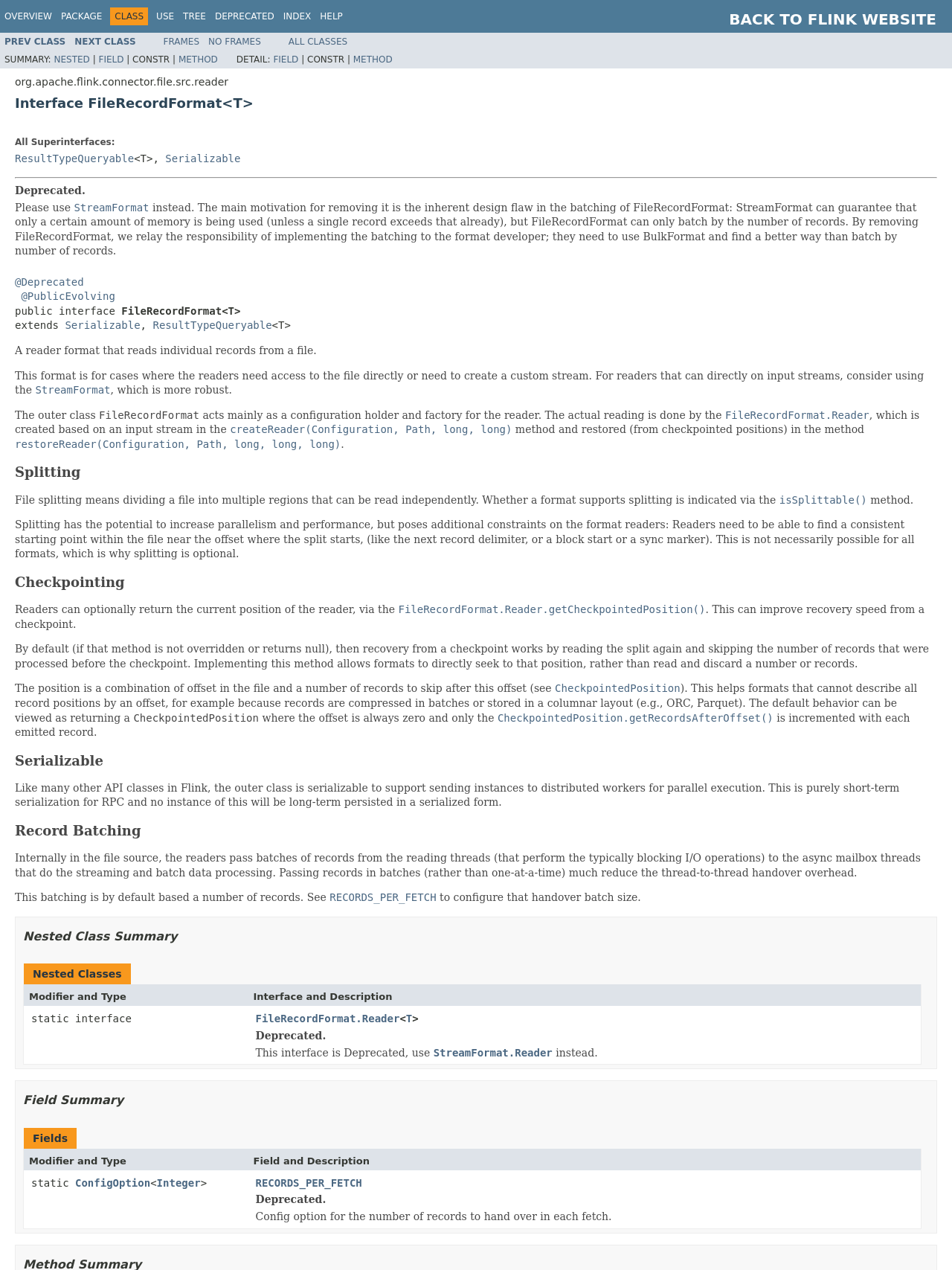Please identify the bounding box coordinates of the element's region that should be clicked to execute the following instruction: "View the FIELD details". The bounding box coordinates must be four float numbers between 0 and 1, i.e., [left, top, right, bottom].

[0.287, 0.043, 0.314, 0.051]